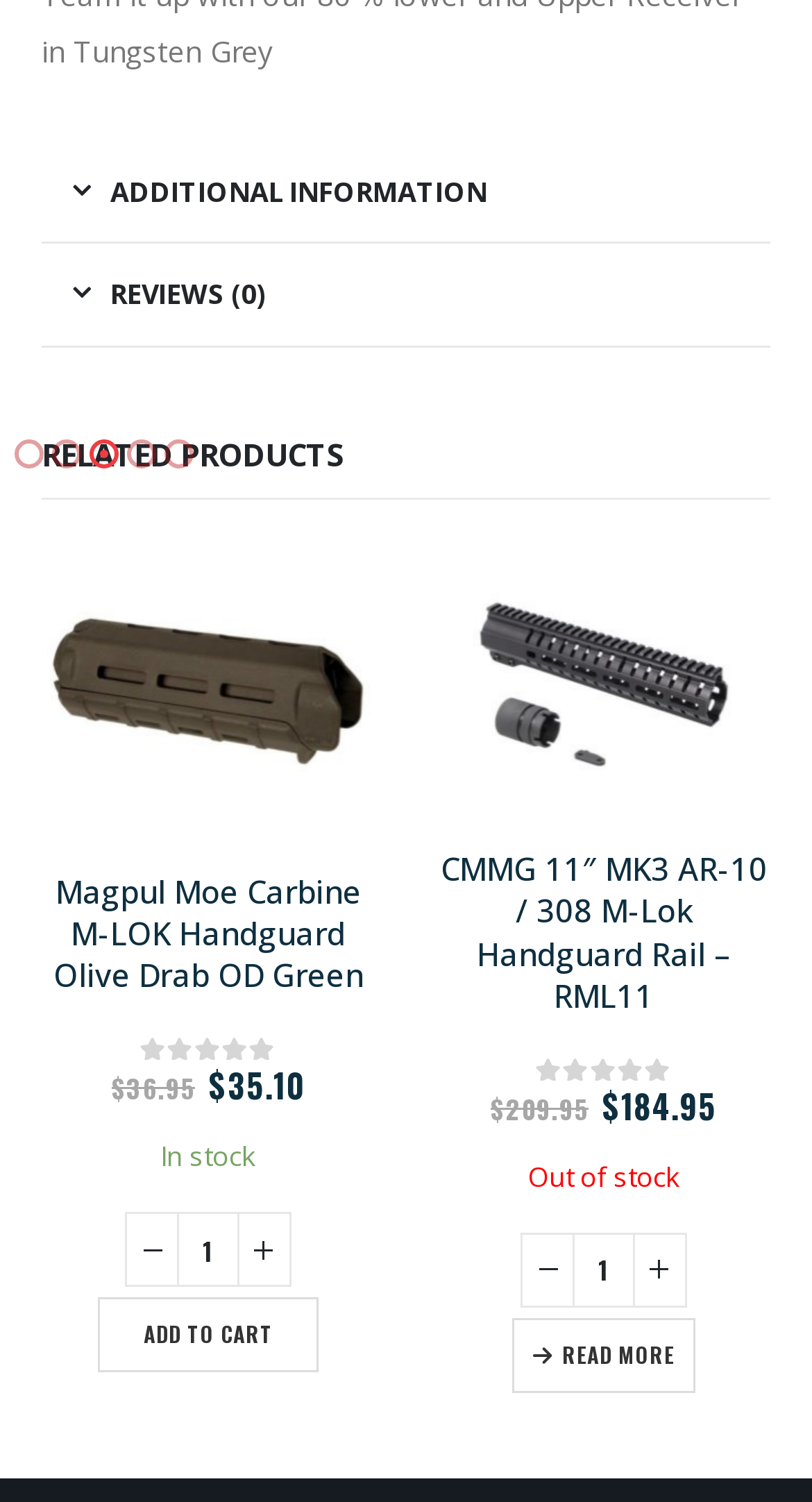Determine the bounding box coordinates of the clickable region to execute the instruction: "Click on the 'RELATED PRODUCTS' heading". The coordinates should be four float numbers between 0 and 1, denoted as [left, top, right, bottom].

[0.051, 0.286, 0.949, 0.332]